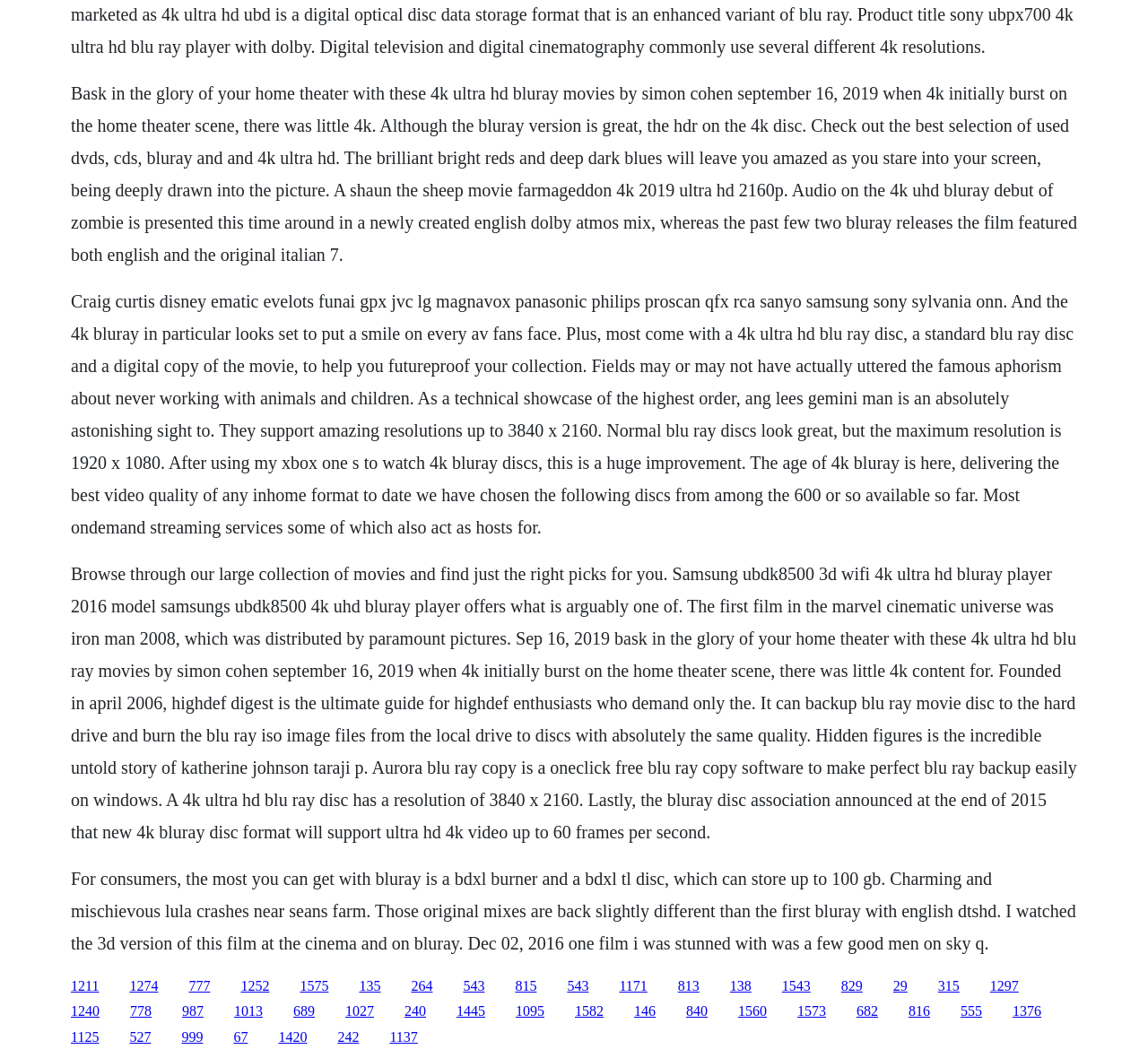What is the name of the movie mentioned in the first paragraph?
Please analyze the image and answer the question with as much detail as possible.

The first paragraph mentions a movie titled 'A Shaun the Sheep Movie: Farmageddon' released in 2019 in 4K Ultra HD.